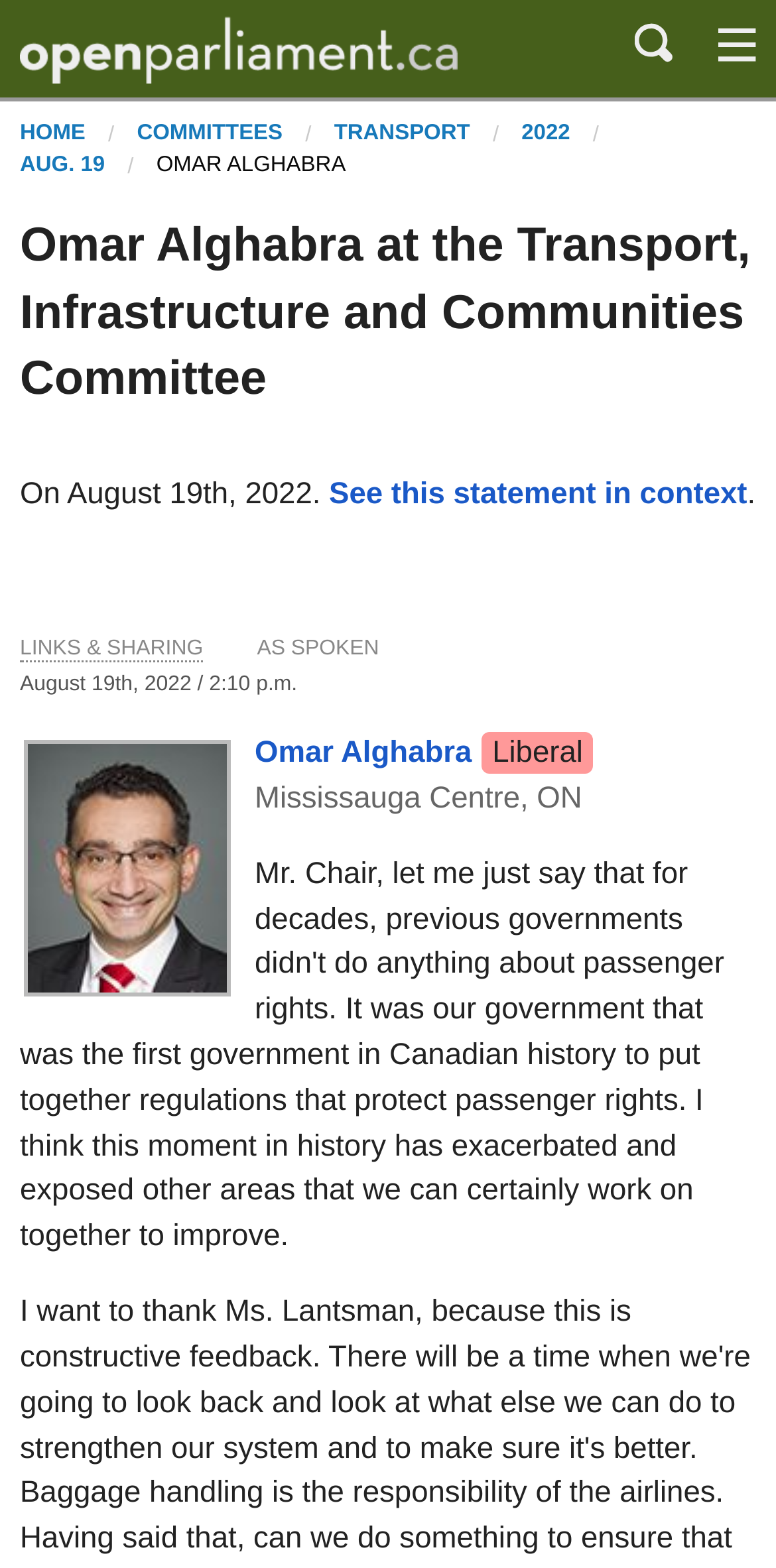Identify the bounding box coordinates of the section to be clicked to complete the task described by the following instruction: "go to TRANSPORT page". The coordinates should be four float numbers between 0 and 1, formatted as [left, top, right, bottom].

[0.43, 0.077, 0.606, 0.092]